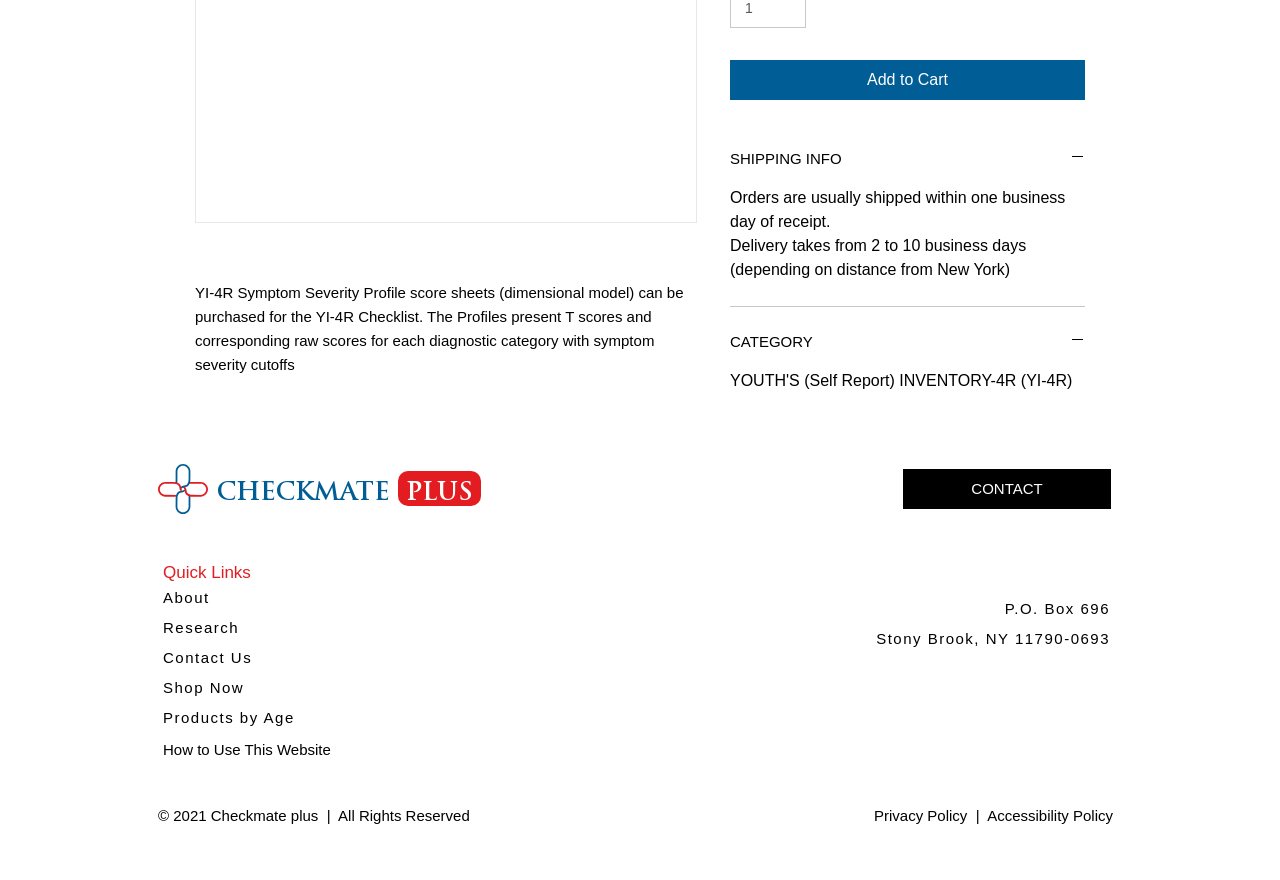Using the given description, provide the bounding box coordinates formatted as (top-left x, top-left y, bottom-right x, bottom-right y), with all values being floating point numbers between 0 and 1. Description: Contact Us

[0.127, 0.737, 0.197, 0.757]